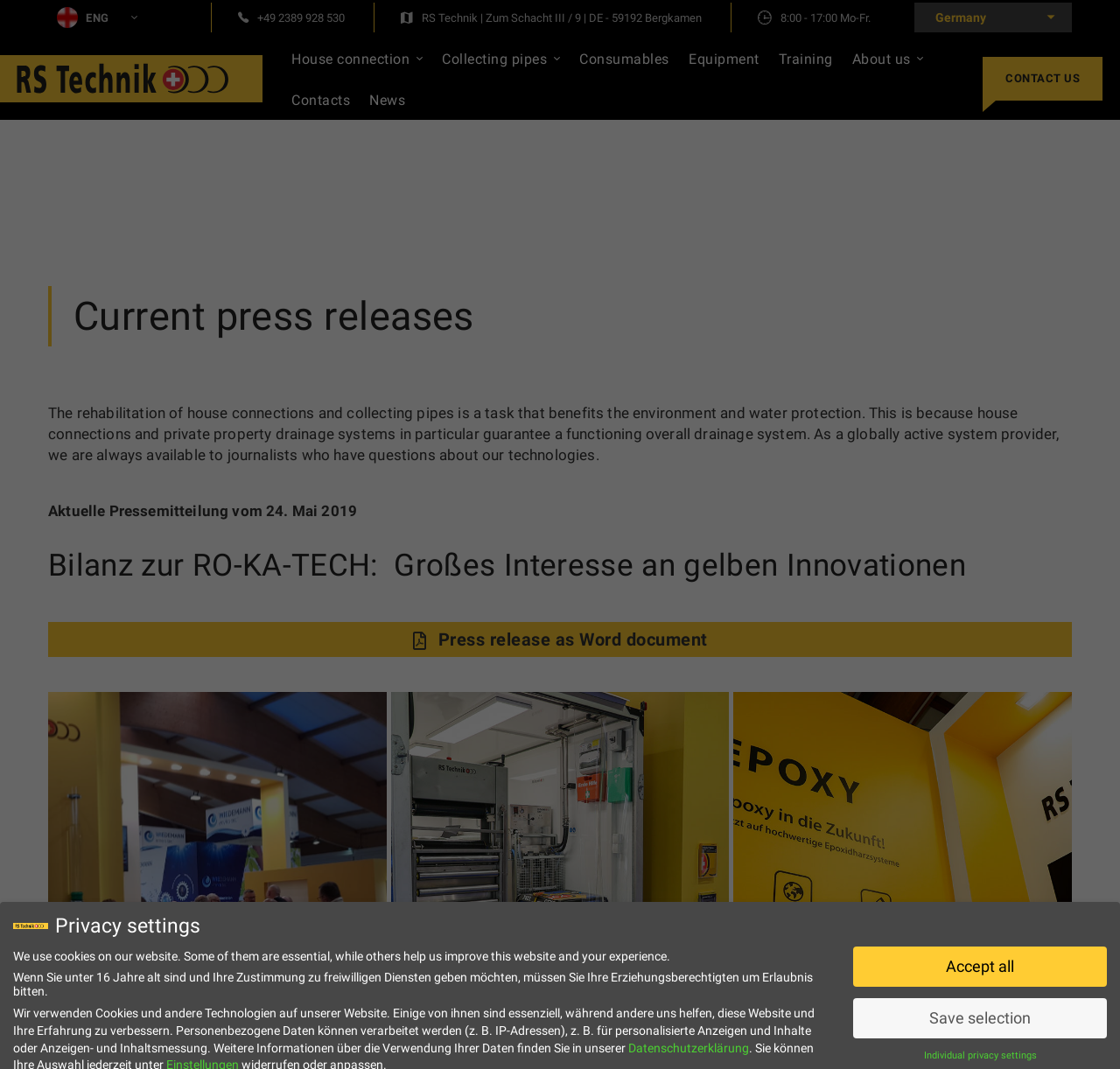Locate the bounding box coordinates of the area to click to fulfill this instruction: "Read about house connection". The bounding box should be presented as four float numbers between 0 and 1, in the order [left, top, right, bottom].

[0.25, 0.035, 0.381, 0.074]